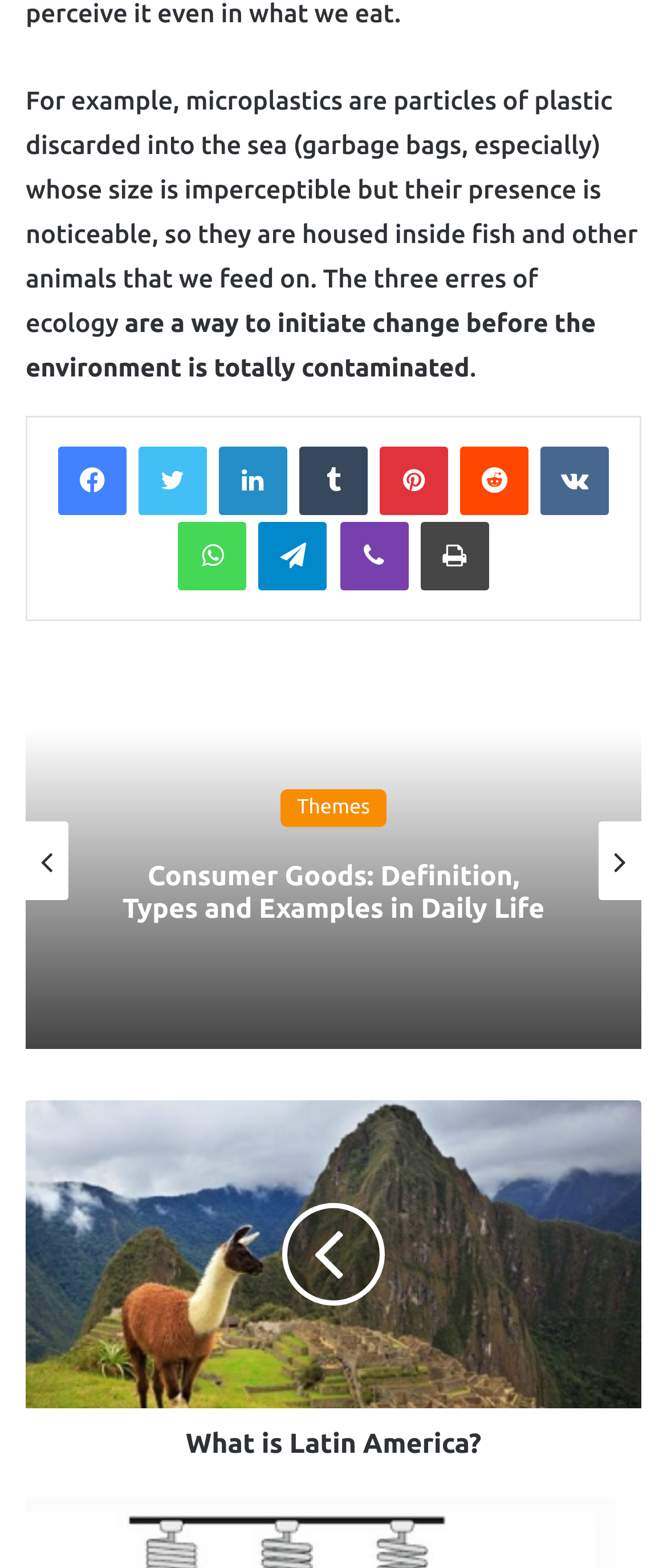Kindly determine the bounding box coordinates for the area that needs to be clicked to execute this instruction: "Visit the Garda Crest page".

None